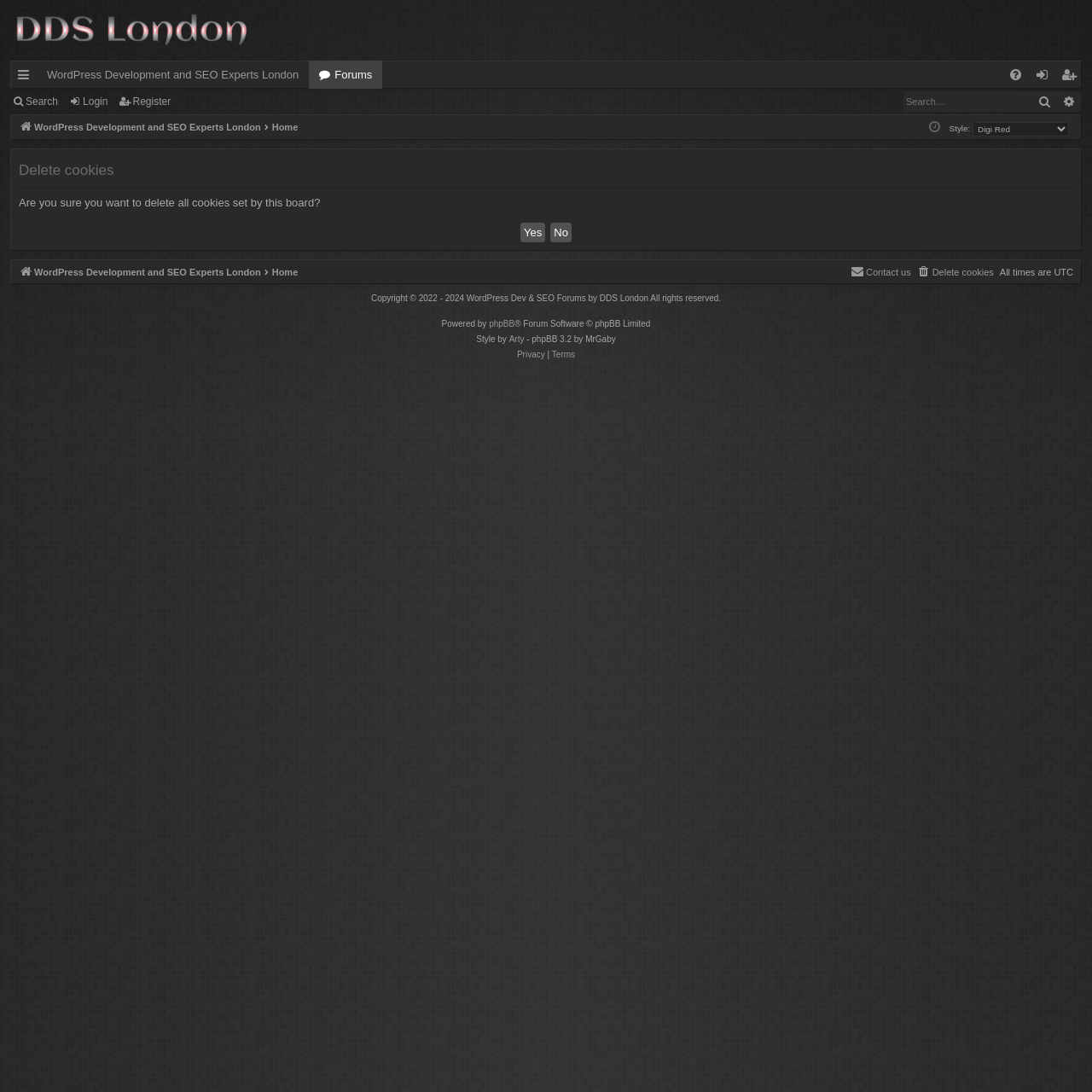Given the element description "Privacy | Terms", identify the bounding box of the corresponding UI element.

[0.017, 0.318, 0.983, 0.332]